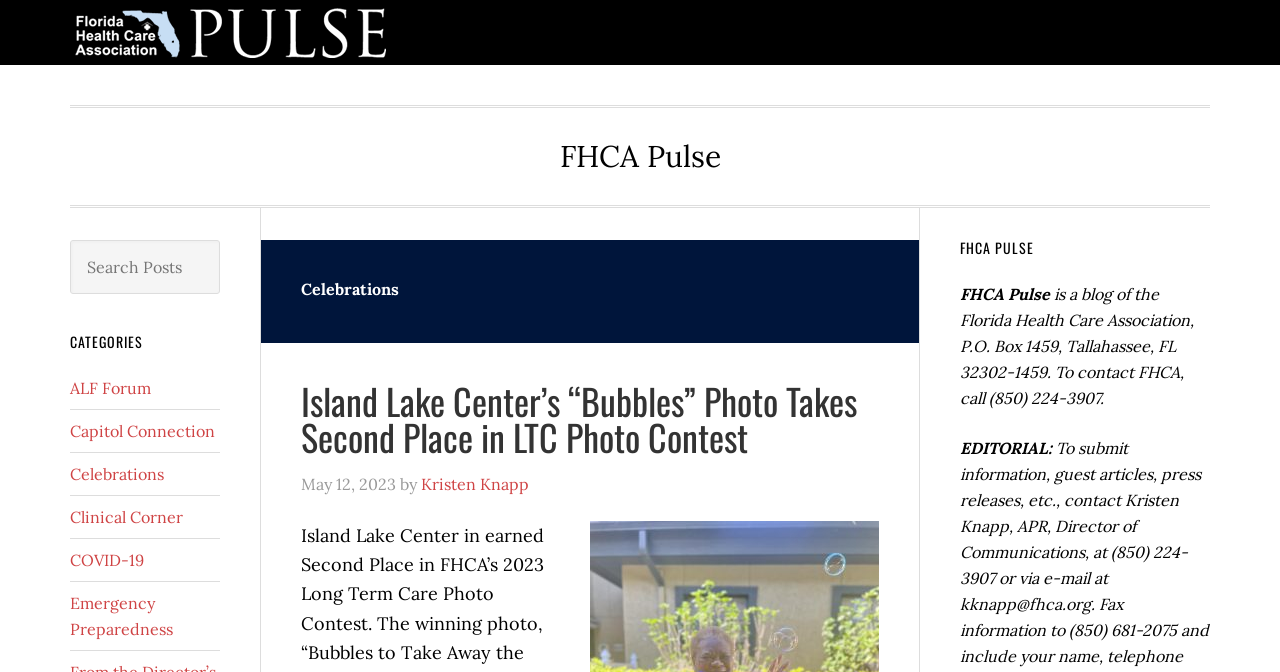Provide the bounding box coordinates of the HTML element this sentence describes: "Instagram".

None